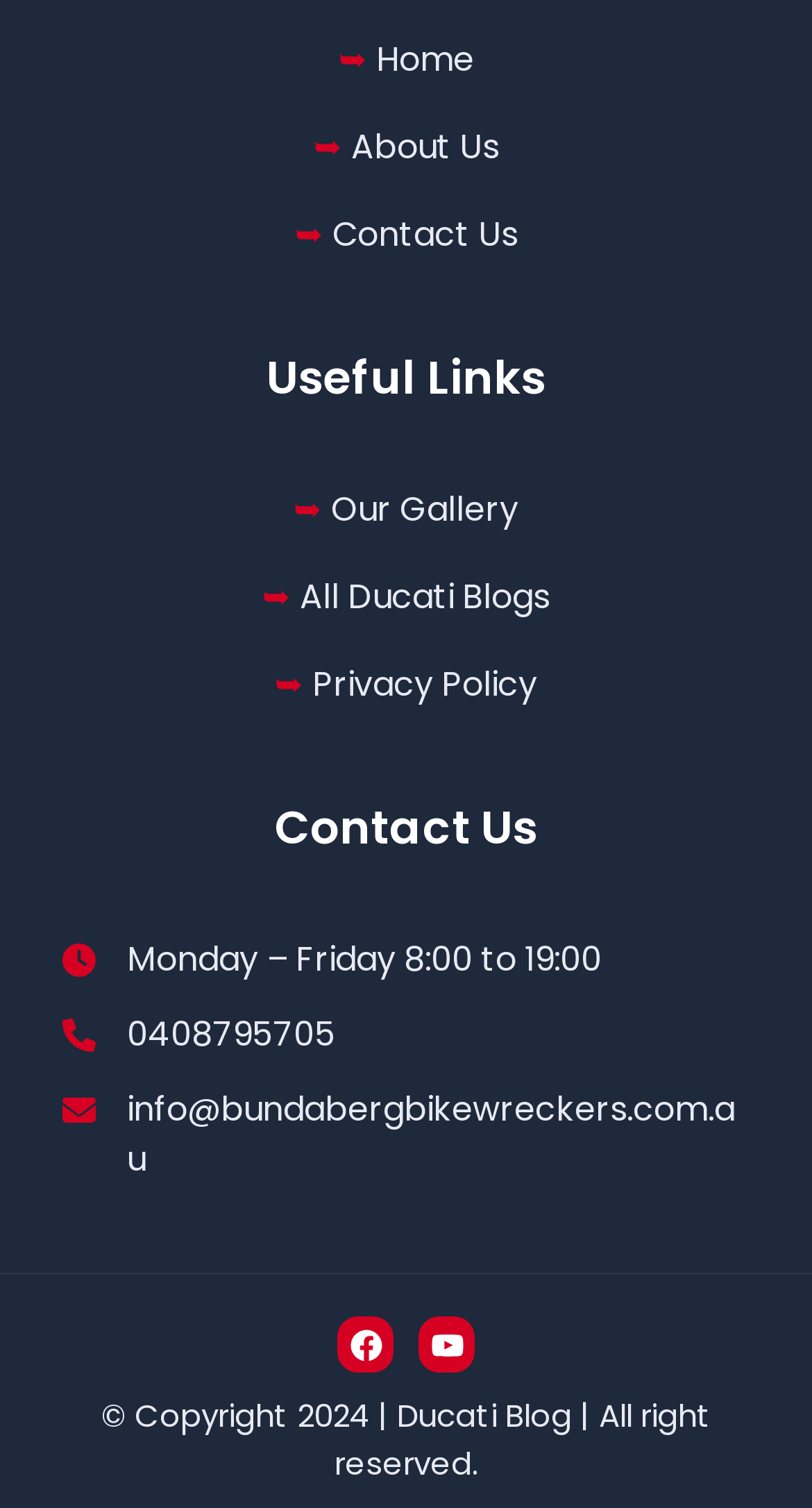Respond with a single word or short phrase to the following question: 
What is the email address to contact?

info@bundabergbikewreckers.com.au